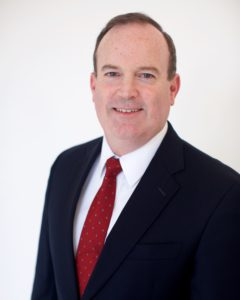Give a detailed account of everything present in the image.

The image features a professional portrait of Pete Kilner, a retired Army lieutenant colonel. He is dressed in a formal black suit, complemented by a white shirt and a red tie adorned with subtle patterns. Pete's approachable demeanor is highlighted by his warm smile and confident posture against a plain white background. With a distinguished military career spanning 27 years, he has served as both an infantry officer and professor at West Point. Kilner is recognized for his expertise in moral justifications of war and leadership, as well as for conducting workshops and writing on topics related to ethics in conflict.